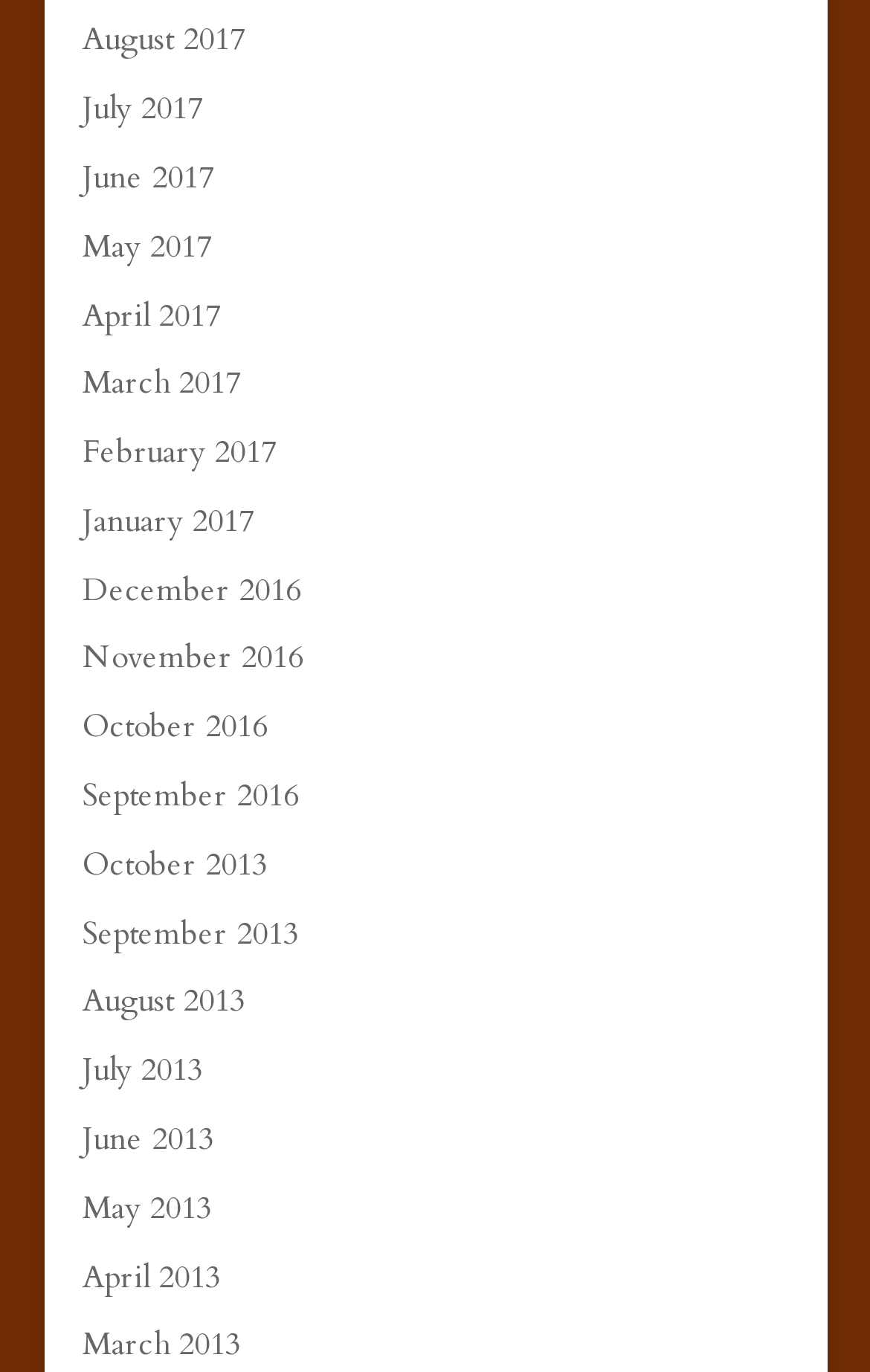Are the links listed in chronological order?
Please provide a comprehensive and detailed answer to the question.

I examined the list of links and found that they are listed in reverse chronological order, with the most recent months at the top and the oldest months at the bottom.